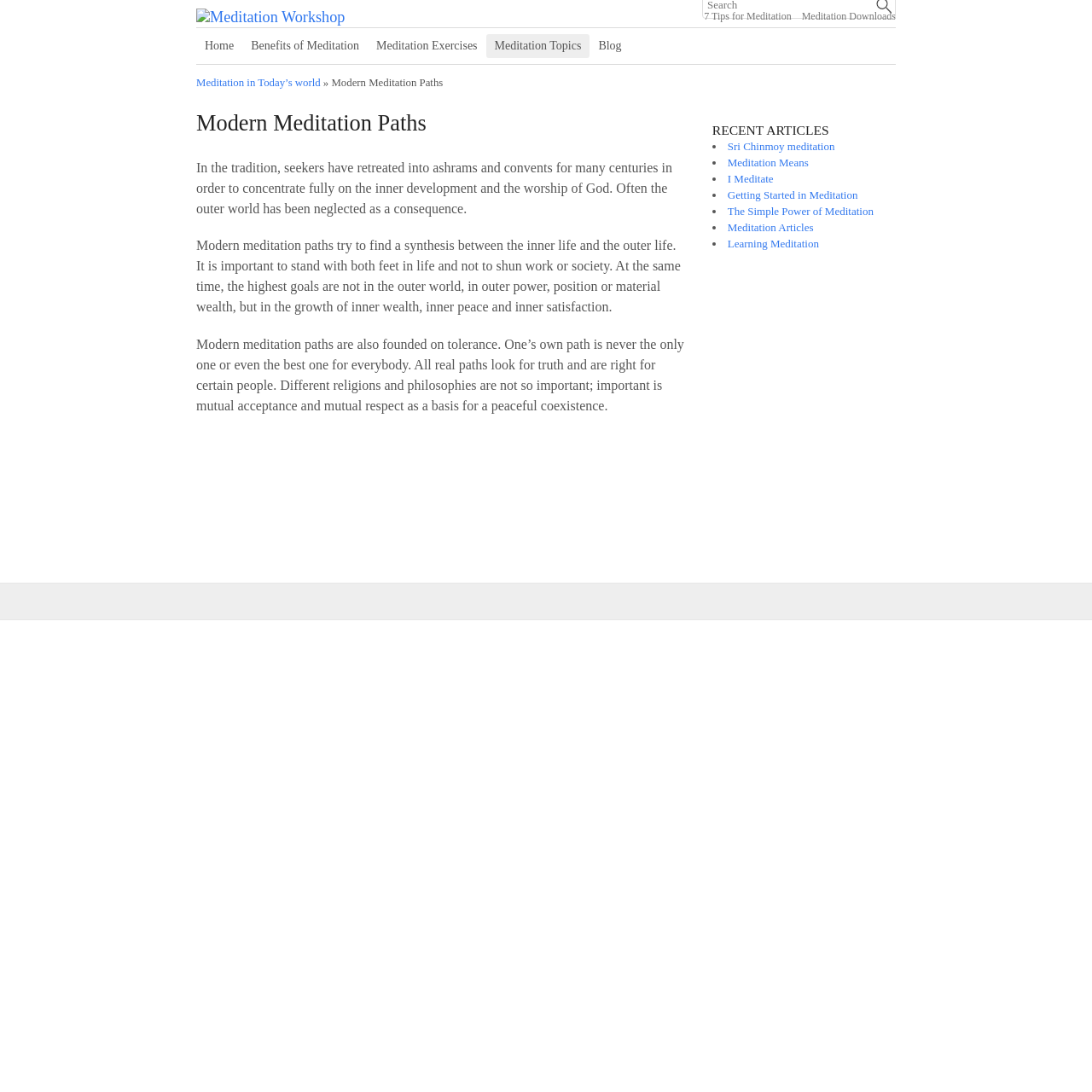Could you determine the bounding box coordinates of the clickable element to complete the instruction: "Contact Dean Madsen"? Provide the coordinates as four float numbers between 0 and 1, i.e., [left, top, right, bottom].

None